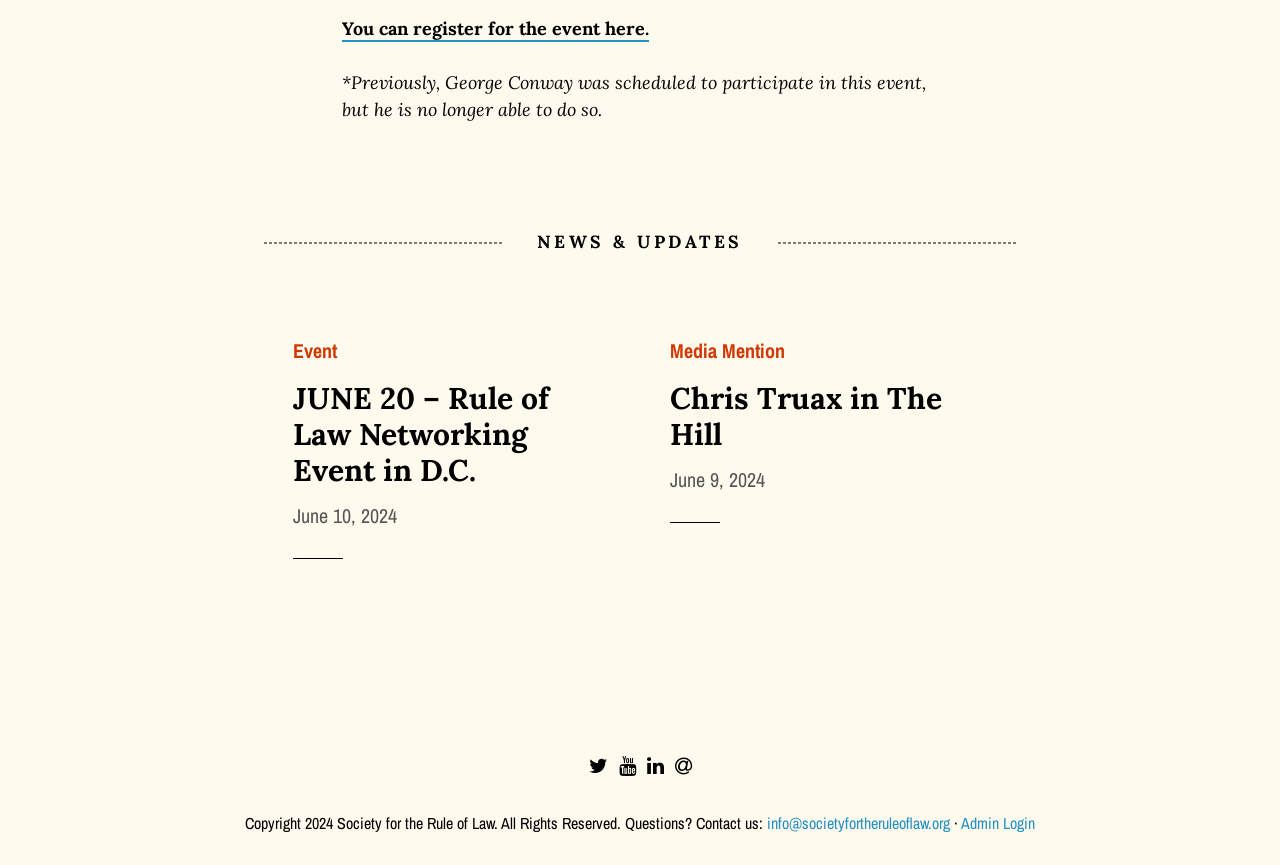Please find the bounding box coordinates of the element that needs to be clicked to perform the following instruction: "visit Chris Truax's article in The Hill". The bounding box coordinates should be four float numbers between 0 and 1, represented as [left, top, right, bottom].

[0.523, 0.438, 0.736, 0.524]